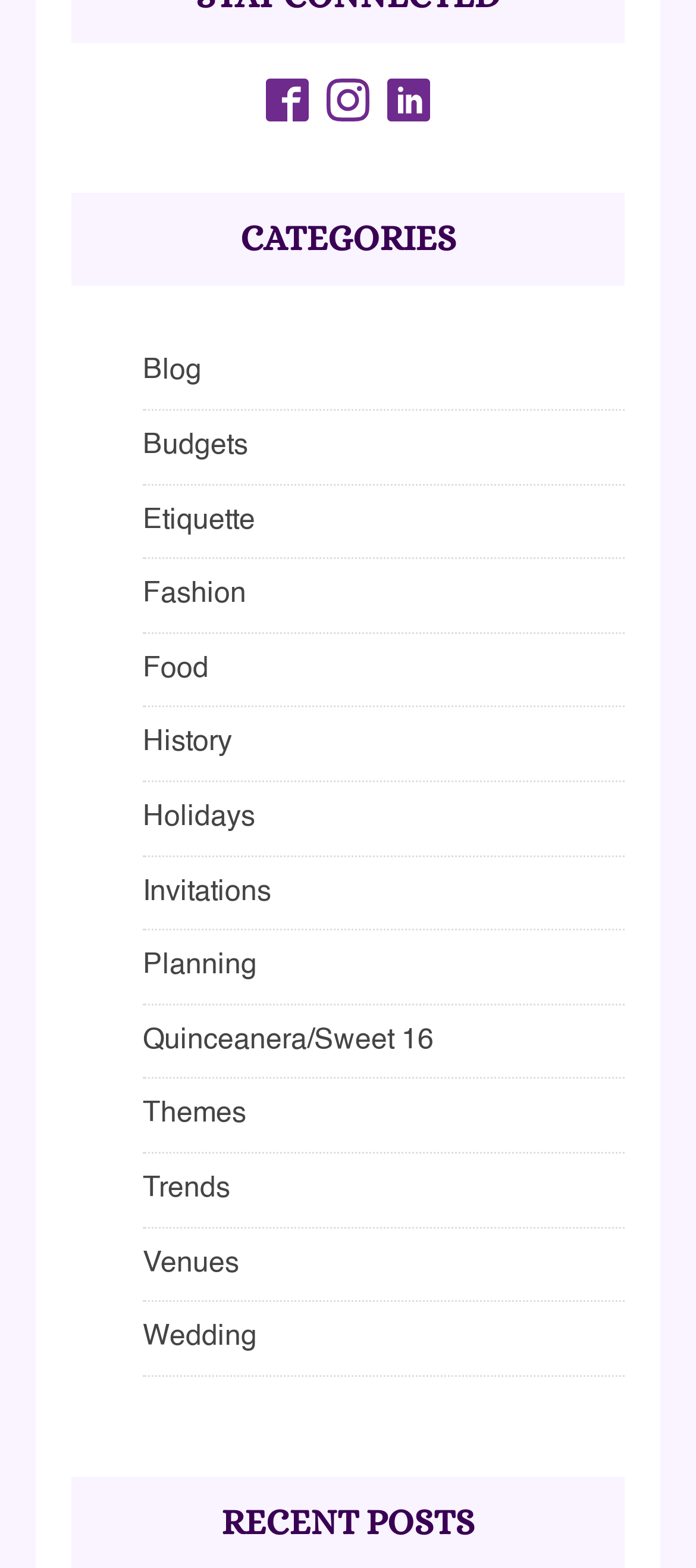Please respond in a single word or phrase: 
What is the position of the 'Food' category relative to the 'History' category?

Above